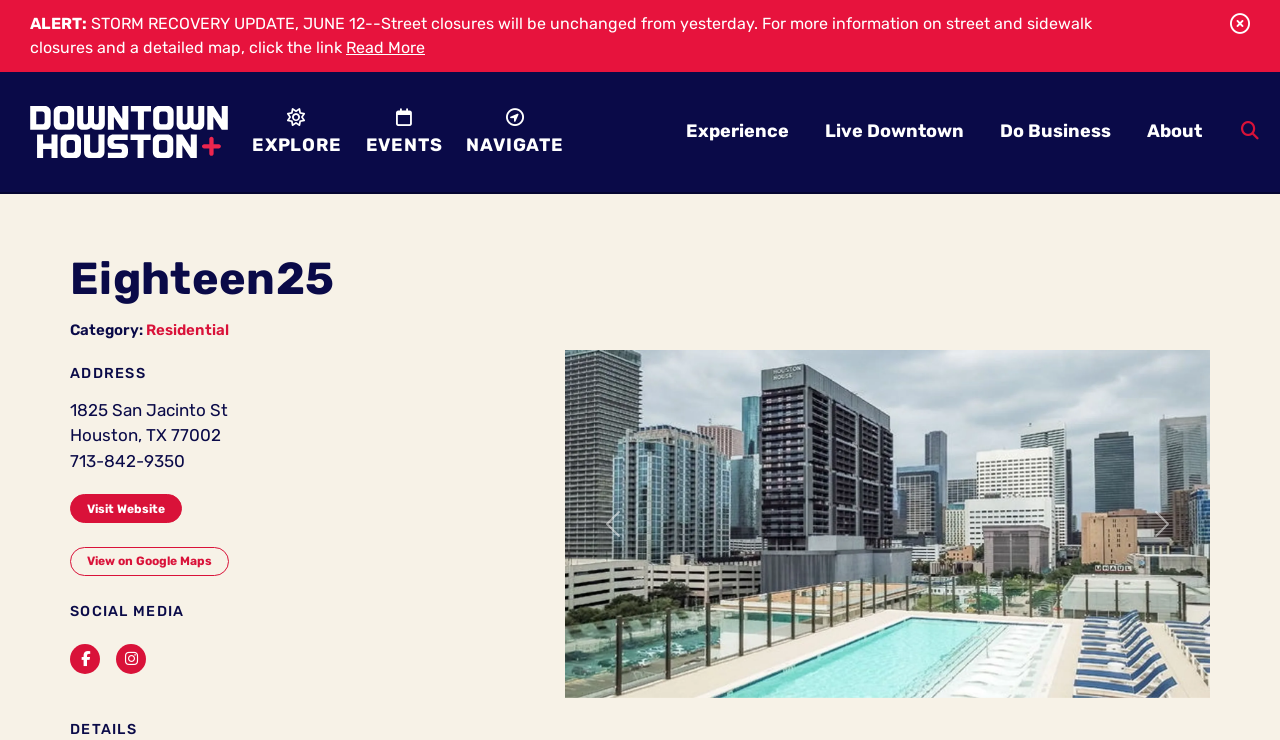Please locate the bounding box coordinates of the element that should be clicked to achieve the given instruction: "search something".

[0.961, 0.143, 0.992, 0.212]